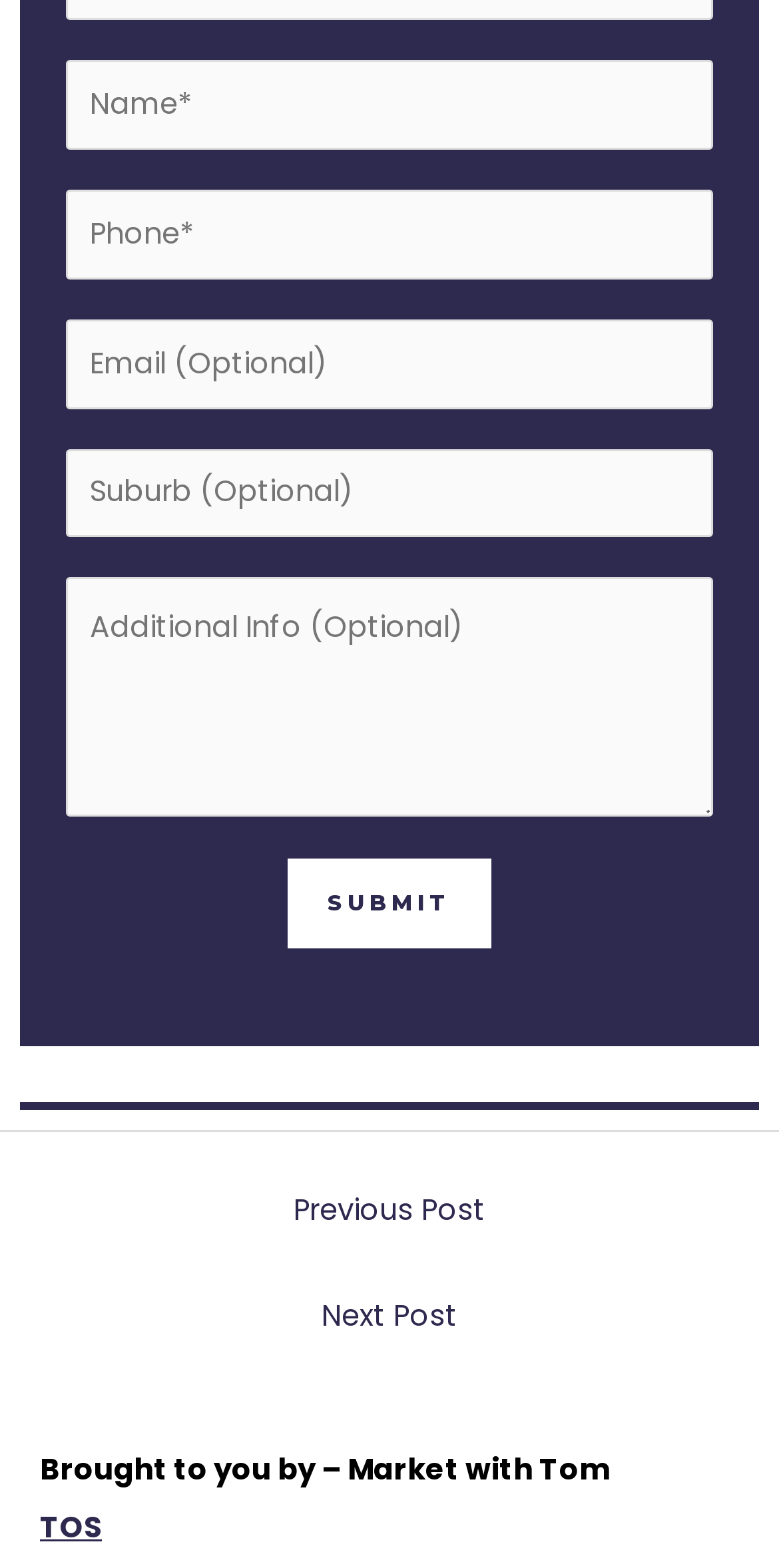Please give a concise answer to this question using a single word or phrase: 
What is the purpose of the form on this webpage?

To submit information